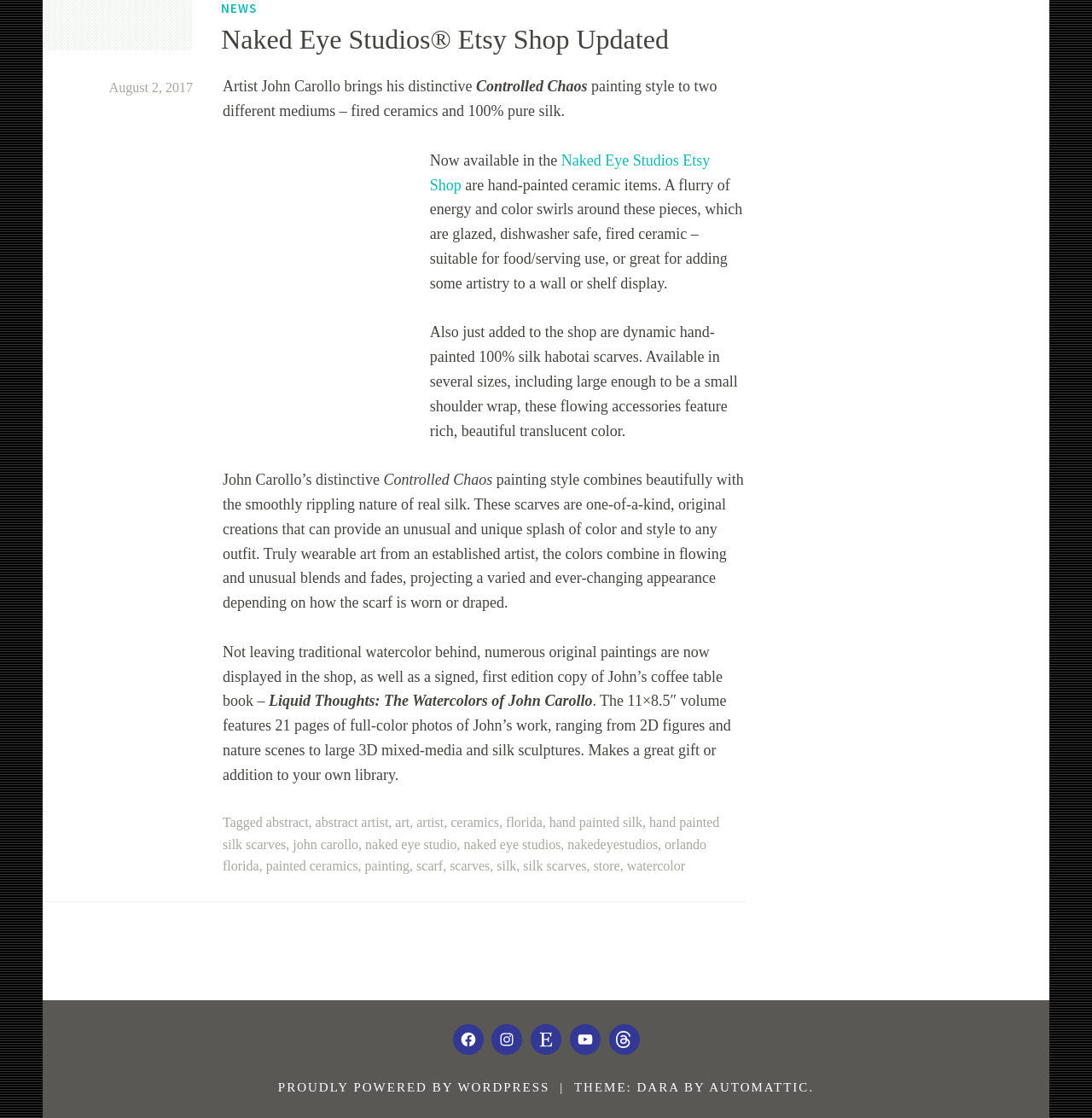Identify the bounding box coordinates of the region that needs to be clicked to carry out this instruction: "Explore the hand-painted silk scarves". Provide these coordinates as four float numbers ranging from 0 to 1, i.e., [left, top, right, bottom].

[0.394, 0.29, 0.676, 0.393]